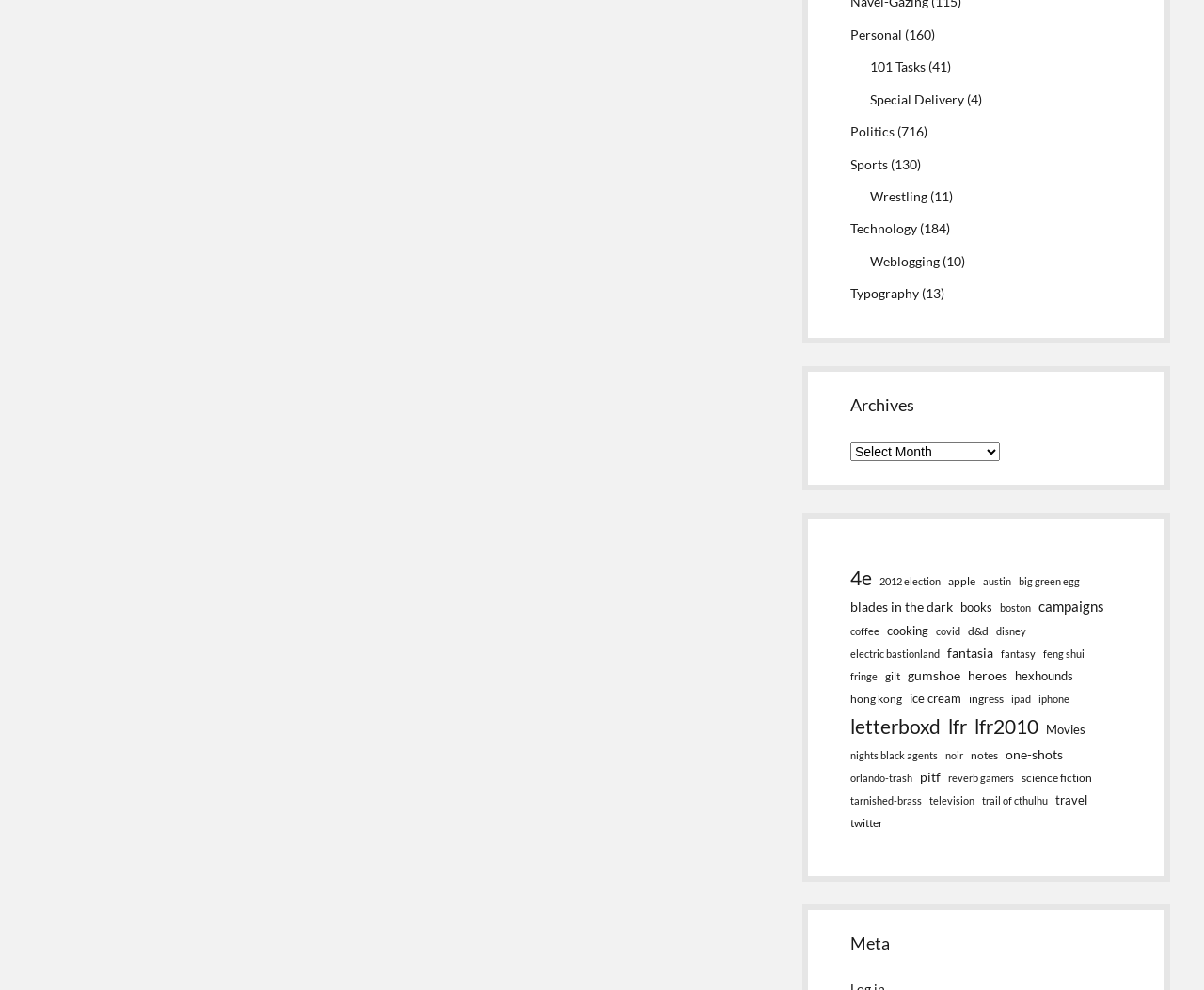Highlight the bounding box coordinates of the element that should be clicked to carry out the following instruction: "Call the support team". The coordinates must be given as four float numbers ranging from 0 to 1, i.e., [left, top, right, bottom].

None